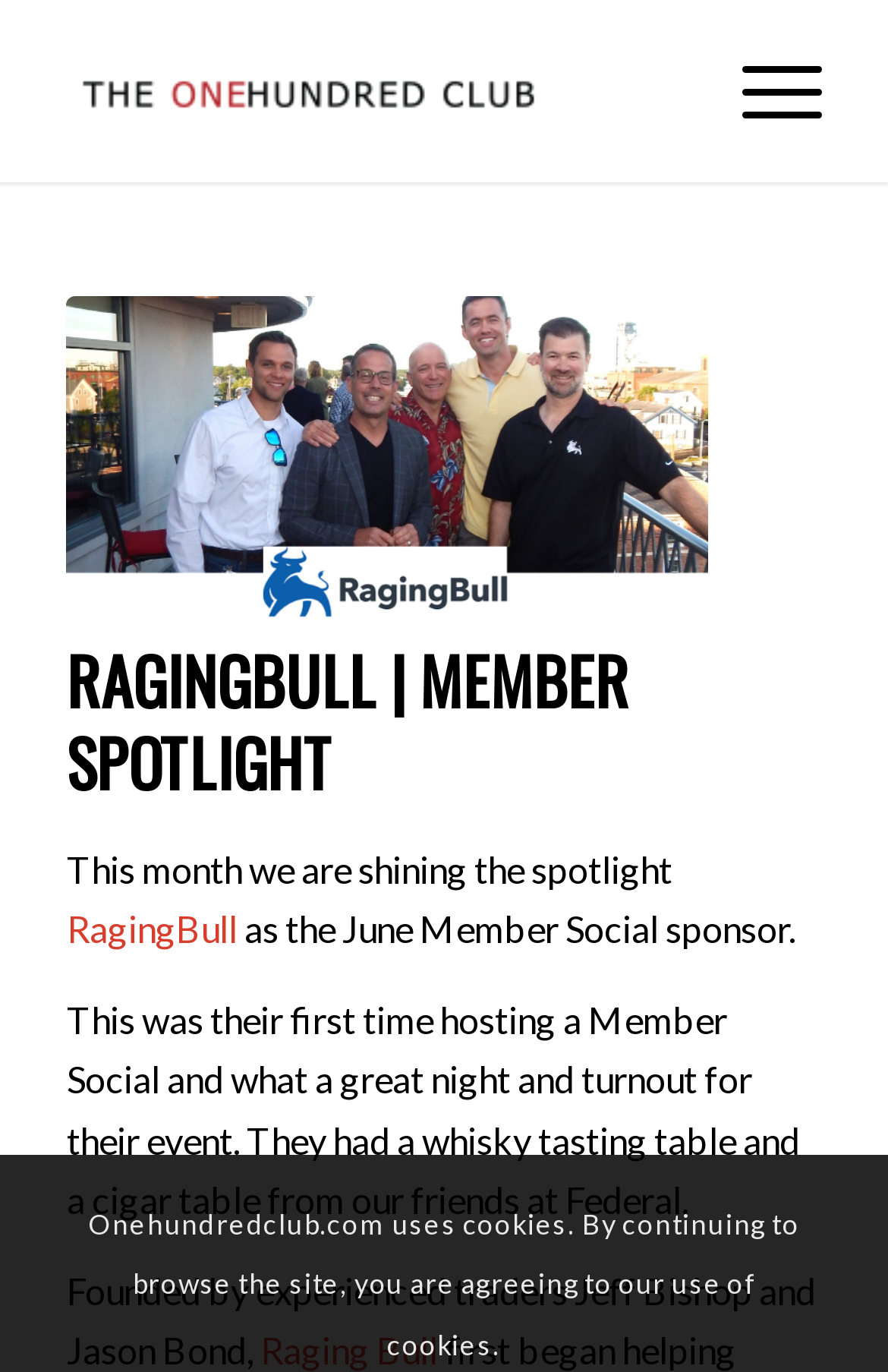Extract the bounding box coordinates for the UI element described by the text: "AllSoulsProcession.org.". The coordinates should be in the form of [left, top, right, bottom] with values between 0 and 1.

None